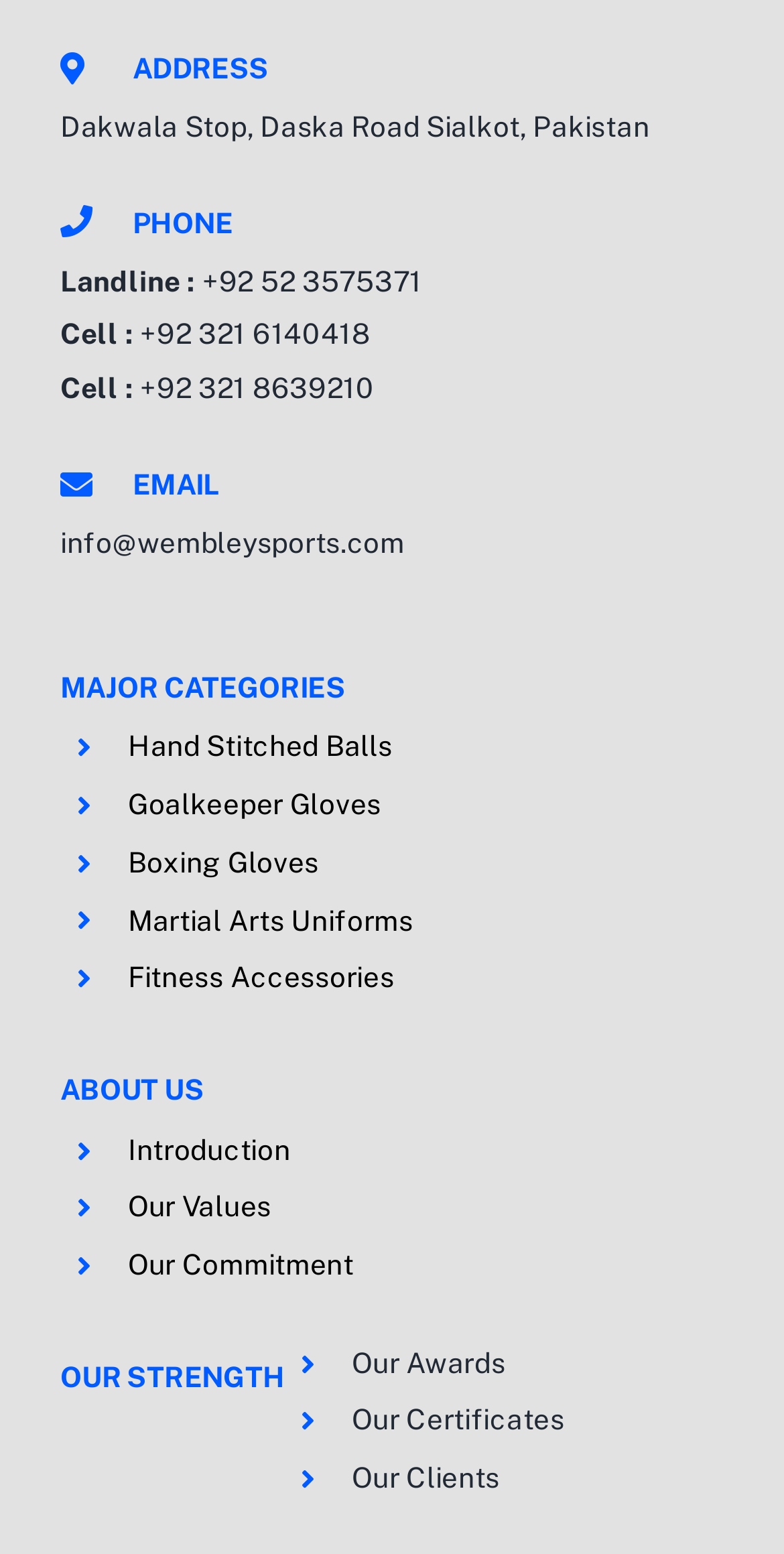What are the strengths of Wembley Sports?
Answer briefly with a single word or phrase based on the image.

Our Awards, Our Certificates, Our Clients